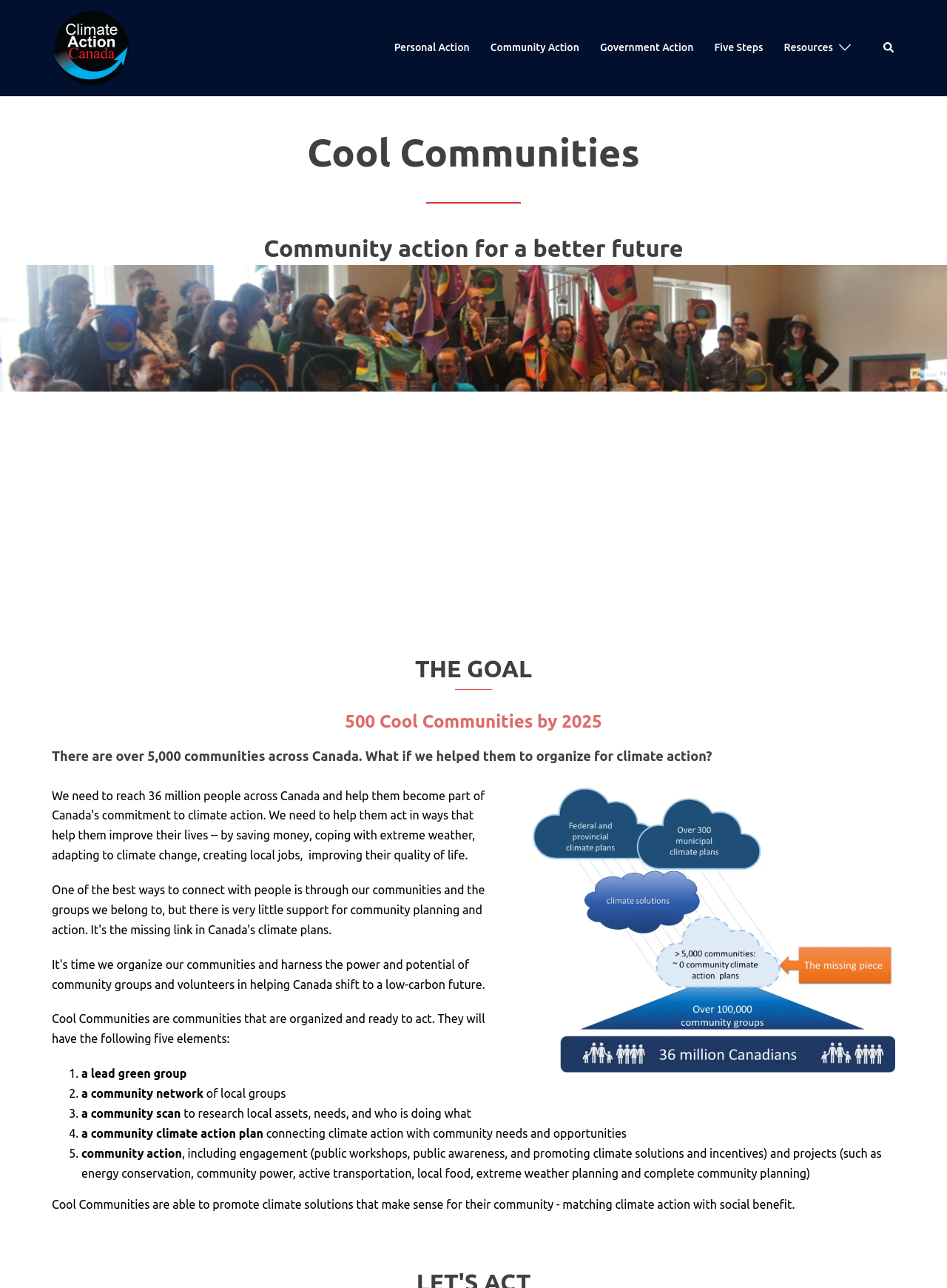How many elements does a Cool Community have?
Based on the image, respond with a single word or phrase.

5